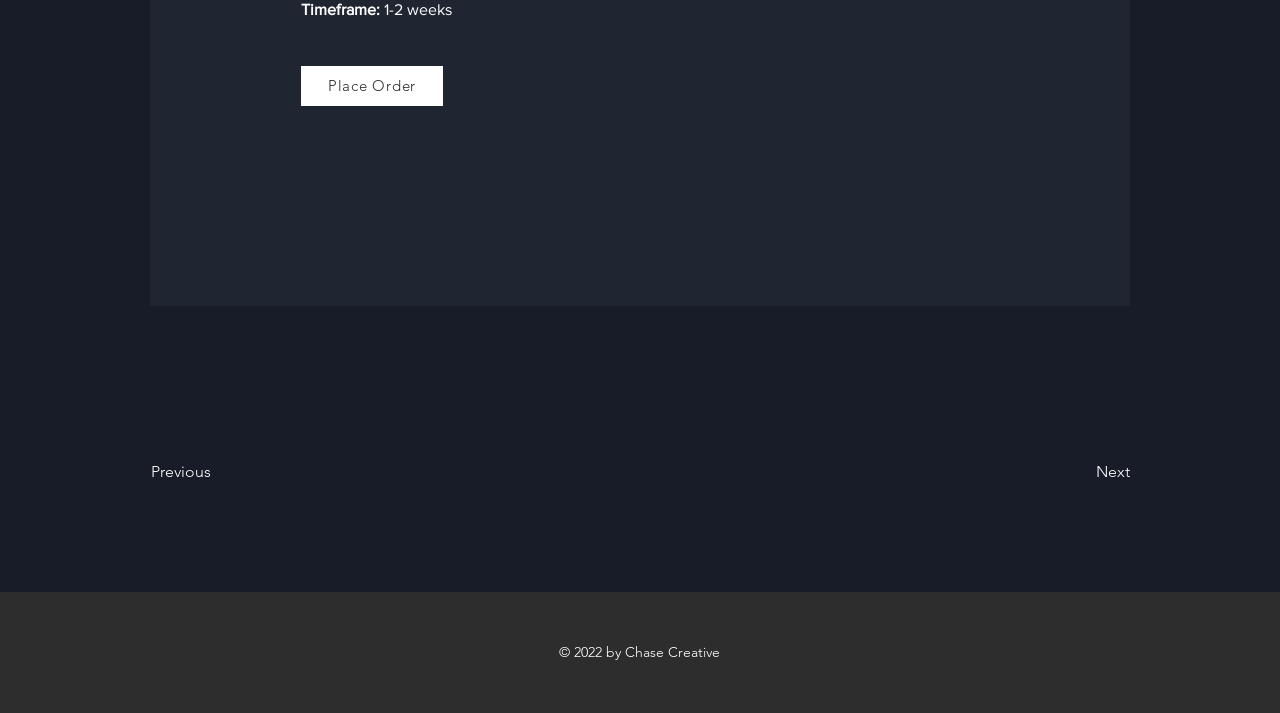What is the purpose of the 'Place Order' button?
Refer to the image and give a detailed answer to the question.

Based on the context of the webpage and the label 'Timeframe:', I inferred that the 'Place Order' button is used to submit an order, likely after selecting a timeframe.